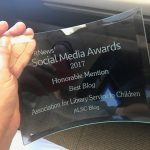Analyze the image and give a detailed response to the question:
What is the purpose of the ALSC blog?

The elegant design of the award highlights the commitment to excellence in library services aimed at children, celebrating the contributions to children's literacy and educational outreach. This accolade reflects the blog’s impact and influence in promoting early literacy and engaging with families and caregivers through innovative online content. Therefore, the purpose of the ALSC blog is promoting early literacy.